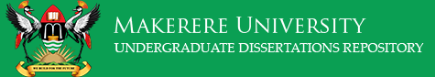What animals are flanking the university's emblem?
Please provide a detailed and thorough answer to the question.

The university's emblem is displayed at the center of the banner, flanked by two cranes, which represent the institution's cultural heritage and commitment to academic excellence.